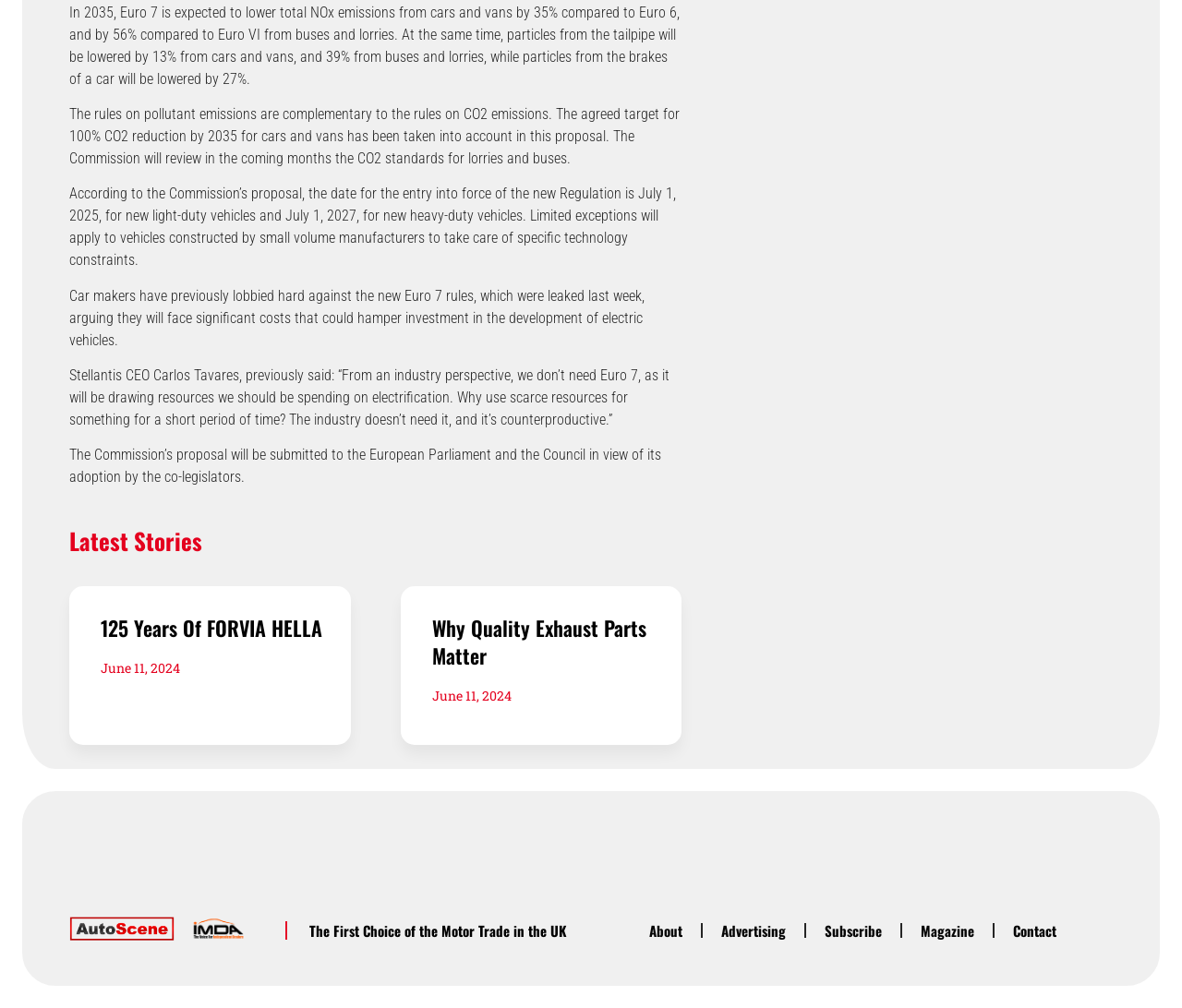Look at the image and answer the question in detail:
What is the date for the entry into force of the new Regulation for new light-duty vehicles?

According to the StaticText element with the text 'According to the Commission’s proposal, the date for the entry into force of the new Regulation is July 1, 2025, for new light-duty vehicles and July 1, 2027, for new heavy-duty vehicles.', the date for the entry into force of the new Regulation for new light-duty vehicles is July 1, 2025.